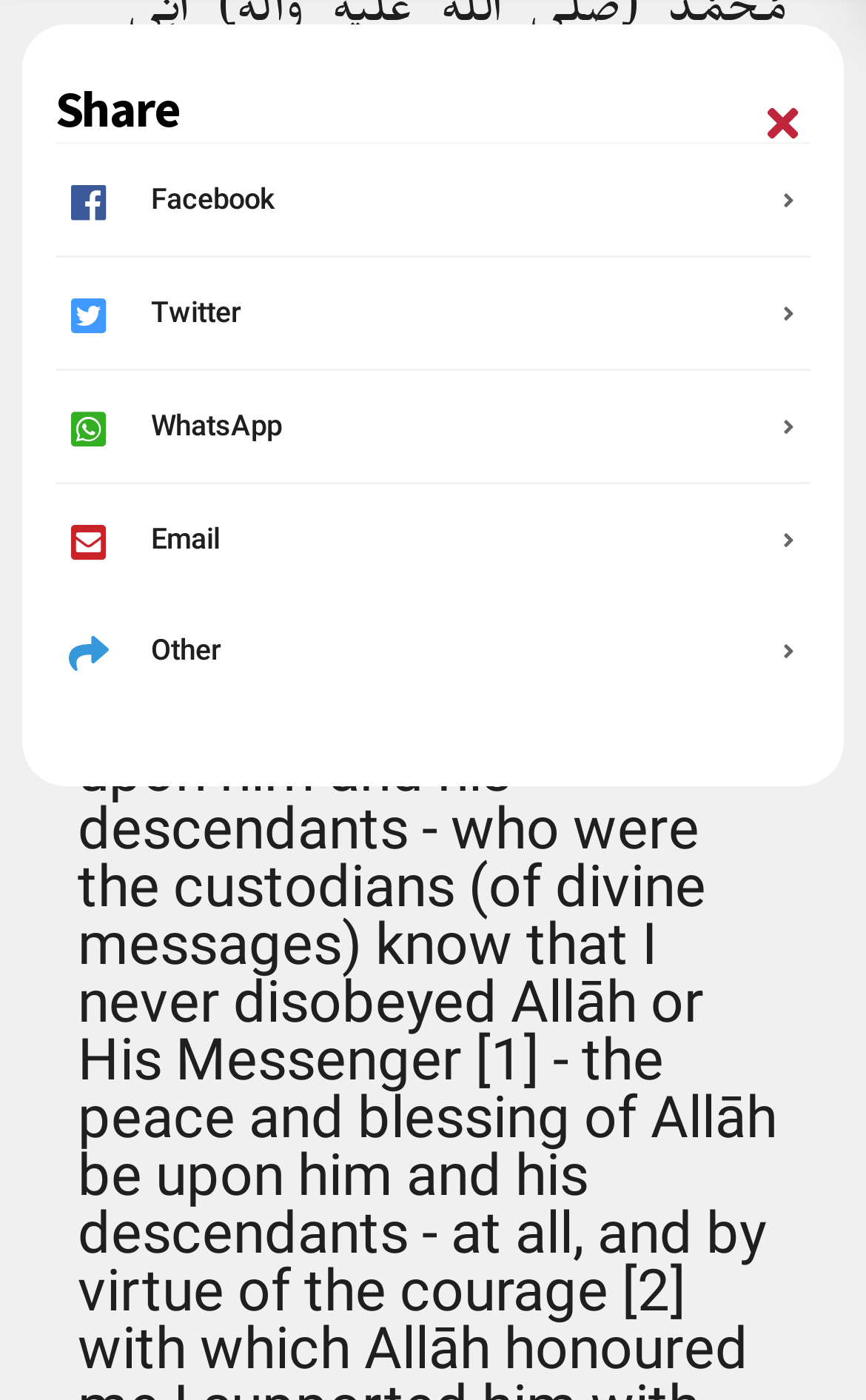What is the last social media platform available for sharing?
Offer a detailed and exhaustive answer to the question.

I looked at the social media links available under the 'Share' heading and found that the last option is 'Other', which is represented by the '' icon.